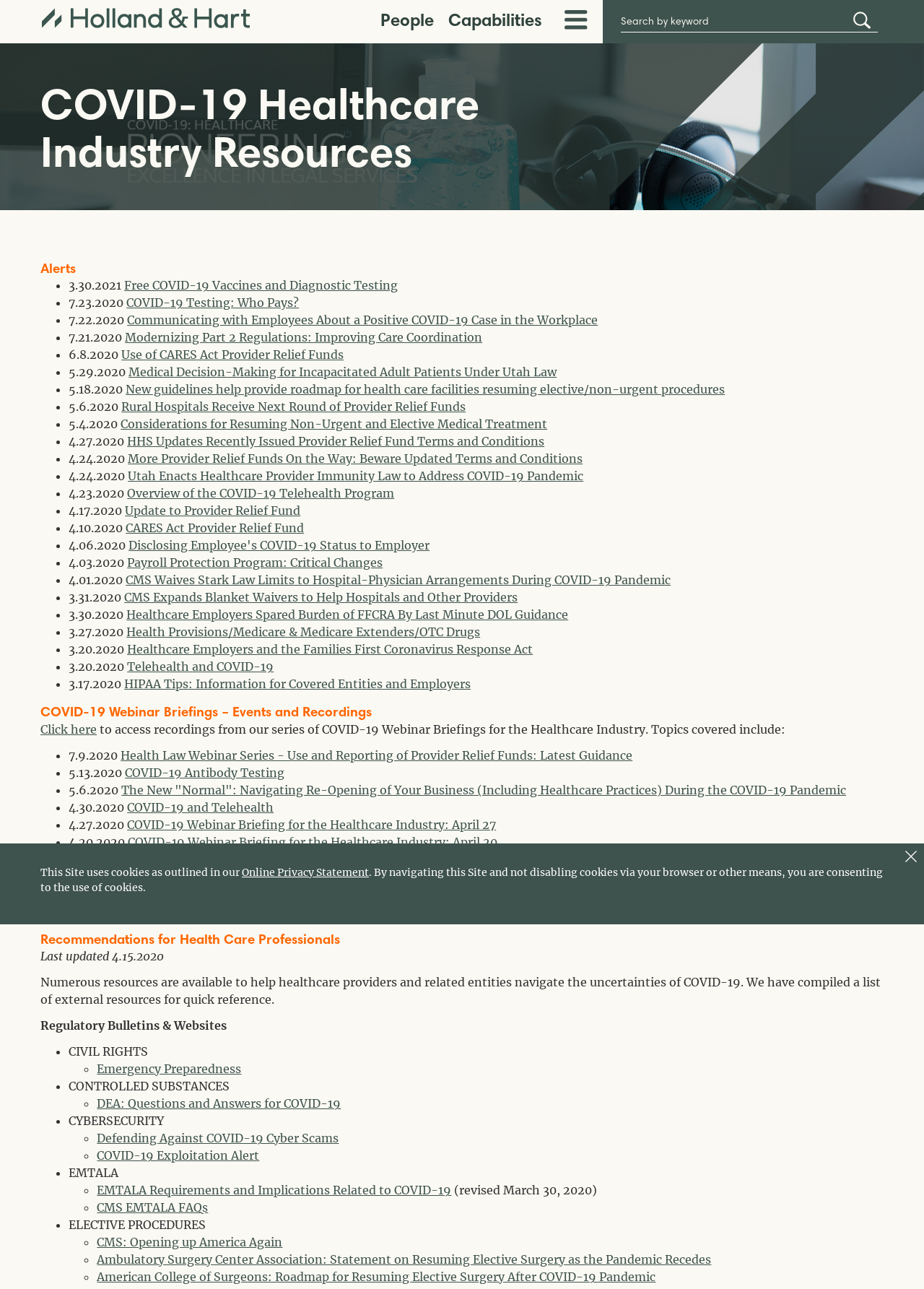Find and indicate the bounding box coordinates of the region you should select to follow the given instruction: "Click the 'Toggle Menu' button".

[0.602, 0.0, 0.644, 0.033]